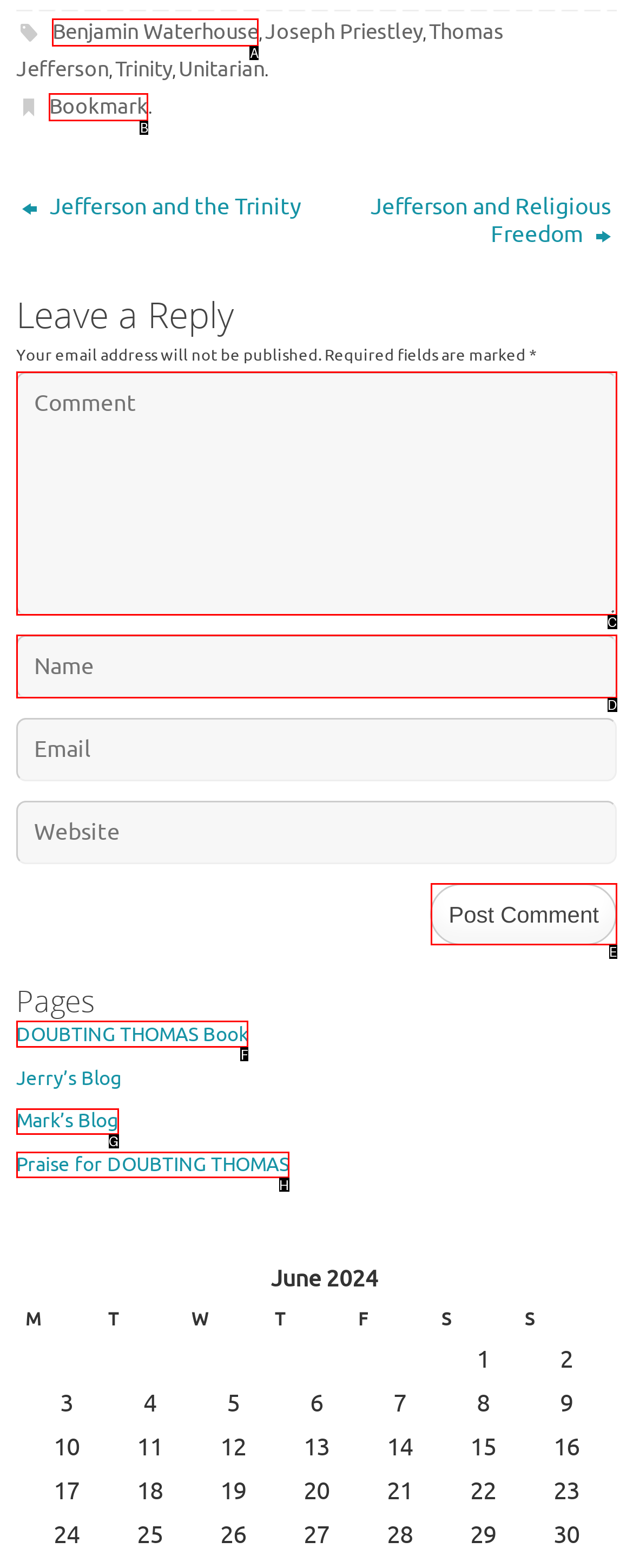Determine the letter of the UI element that will complete the task: Click the 'DOUBTING THOMAS Book' link
Reply with the corresponding letter.

F